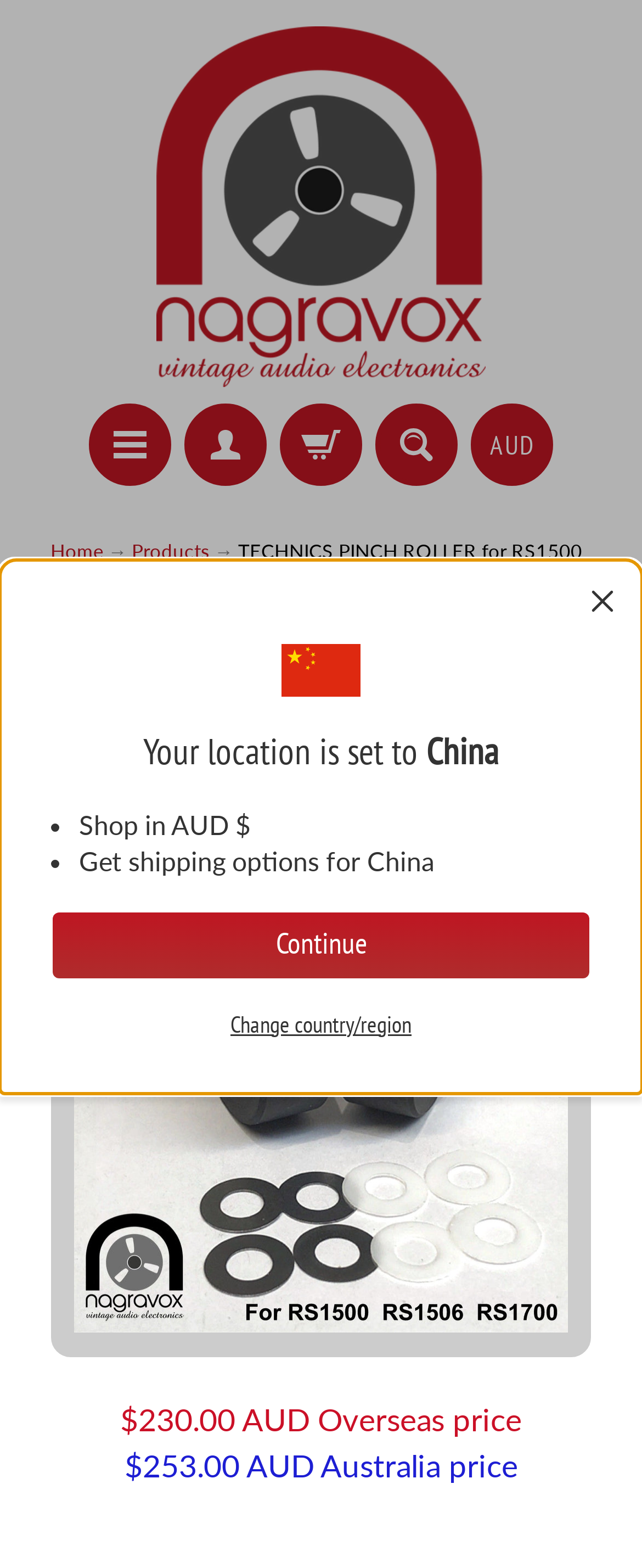Please locate the bounding box coordinates of the element that should be clicked to achieve the given instruction: "Go to the products page".

[0.205, 0.344, 0.326, 0.358]